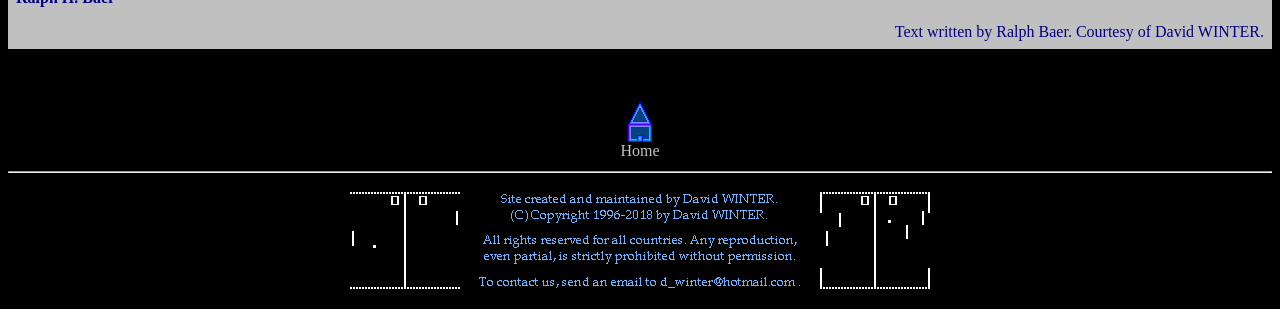Show the bounding box coordinates for the HTML element described as: "parent_node: Home".

[0.484, 0.414, 0.516, 0.469]